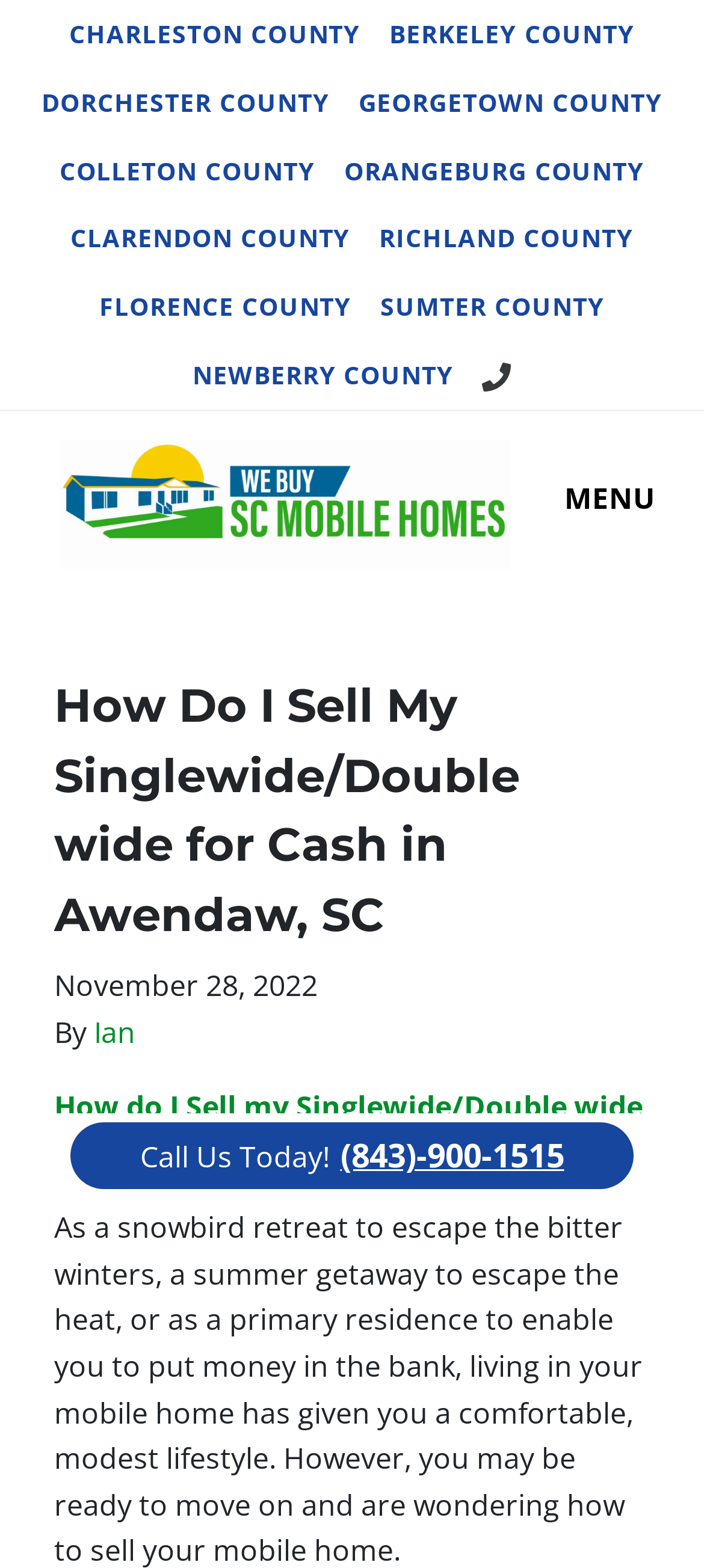Summarize the contents and layout of the webpage in detail.

This webpage is about selling or buying a mobile home in South Carolina, specifically focusing on Awendaw, SC. At the top, there are nine links to different counties in South Carolina, including Charleston, Berkeley, and Dorchester, among others. These links are arranged horizontally across the top of the page.

Below the county links, there is a button that says "Call Us Today!" and a logo for "We Buy SC Mobile Homes" with an image. To the right of the logo, there is a "MENU" button that expands to reveal a navigation menu.

The main content of the page is a header section with a heading that asks "How Do I Sell My Singlewide/Double wide for Cash in Awendaw, SC". Below the heading, there is a timestamp indicating that the content was published on November 28, 2022, and an author credit to "Ian". 

Further down, there is a link to the same question, "How do I Sell my Singlewide/Double wide for Cash in Awendaw, SC", which likely leads to more information on the topic. 

In the bottom right corner of the page, there is a call-to-action section with a "Call Us Today!" button and a phone number, (843)-900-1515, encouraging visitors to contact the company for assistance with selling or buying a mobile home.